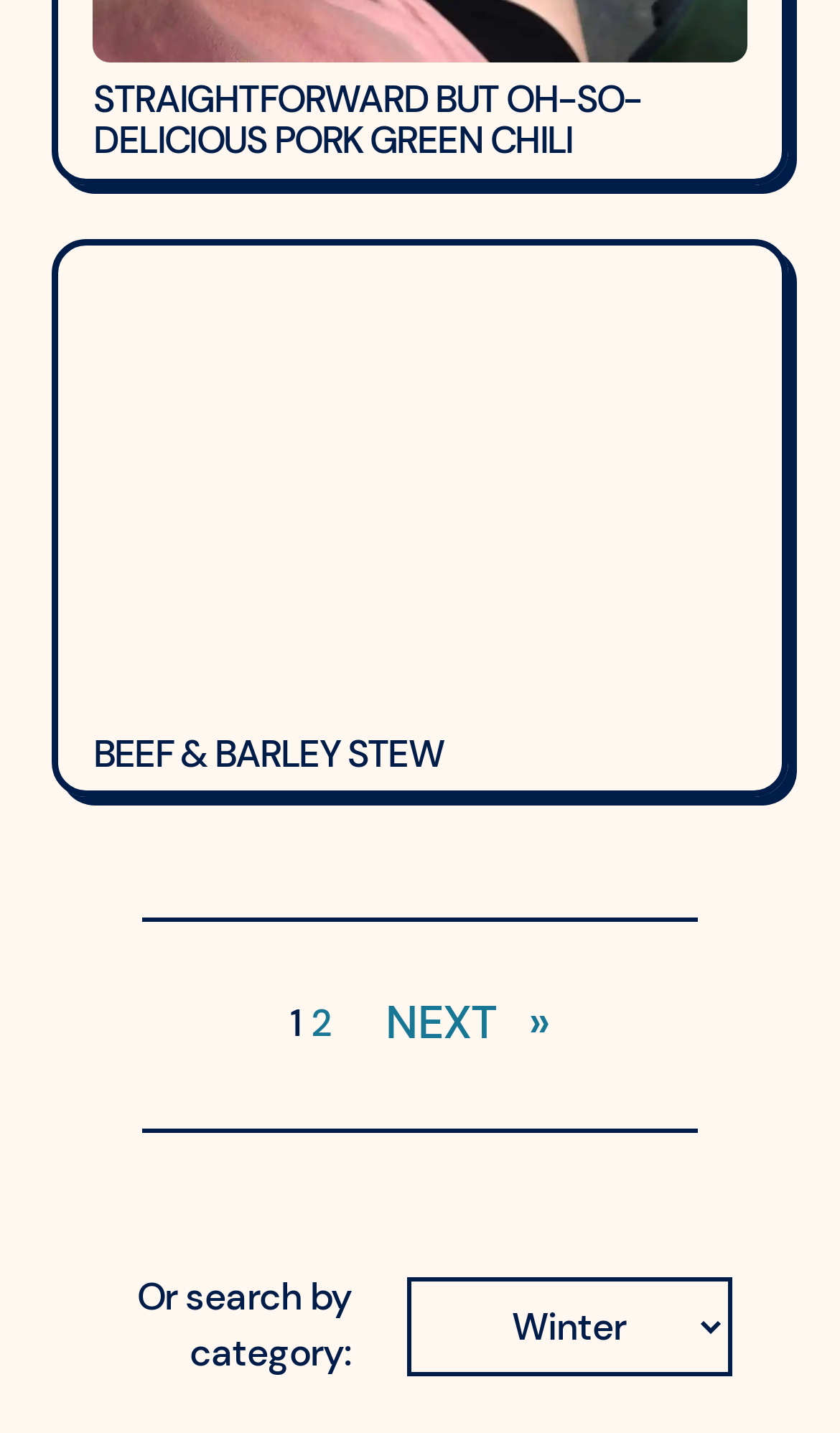What is the name of the first recipe?
Provide an in-depth and detailed explanation in response to the question.

The first recipe is mentioned in the heading element with the text 'STRAIGHTFORWARD BUT OH-SO-DELICIOUS PORK GREEN CHILI', which is located at the top of the webpage.